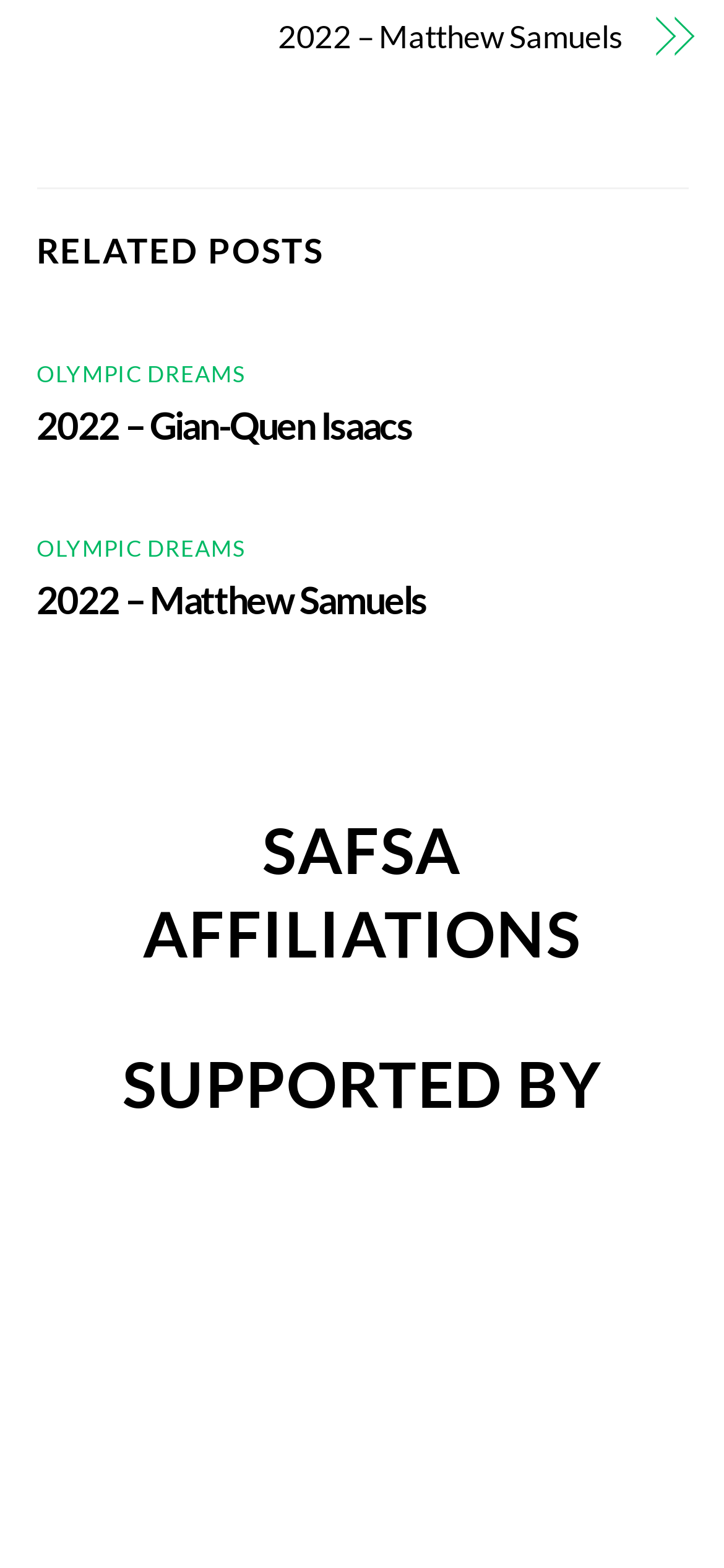Carefully observe the image and respond to the question with a detailed answer:
How many affiliations are listed?

There are two headings 'SAFSA AFFILIATIONS' and 'SUPPORTED BY' which suggest that there are two affiliations listed on the webpage.